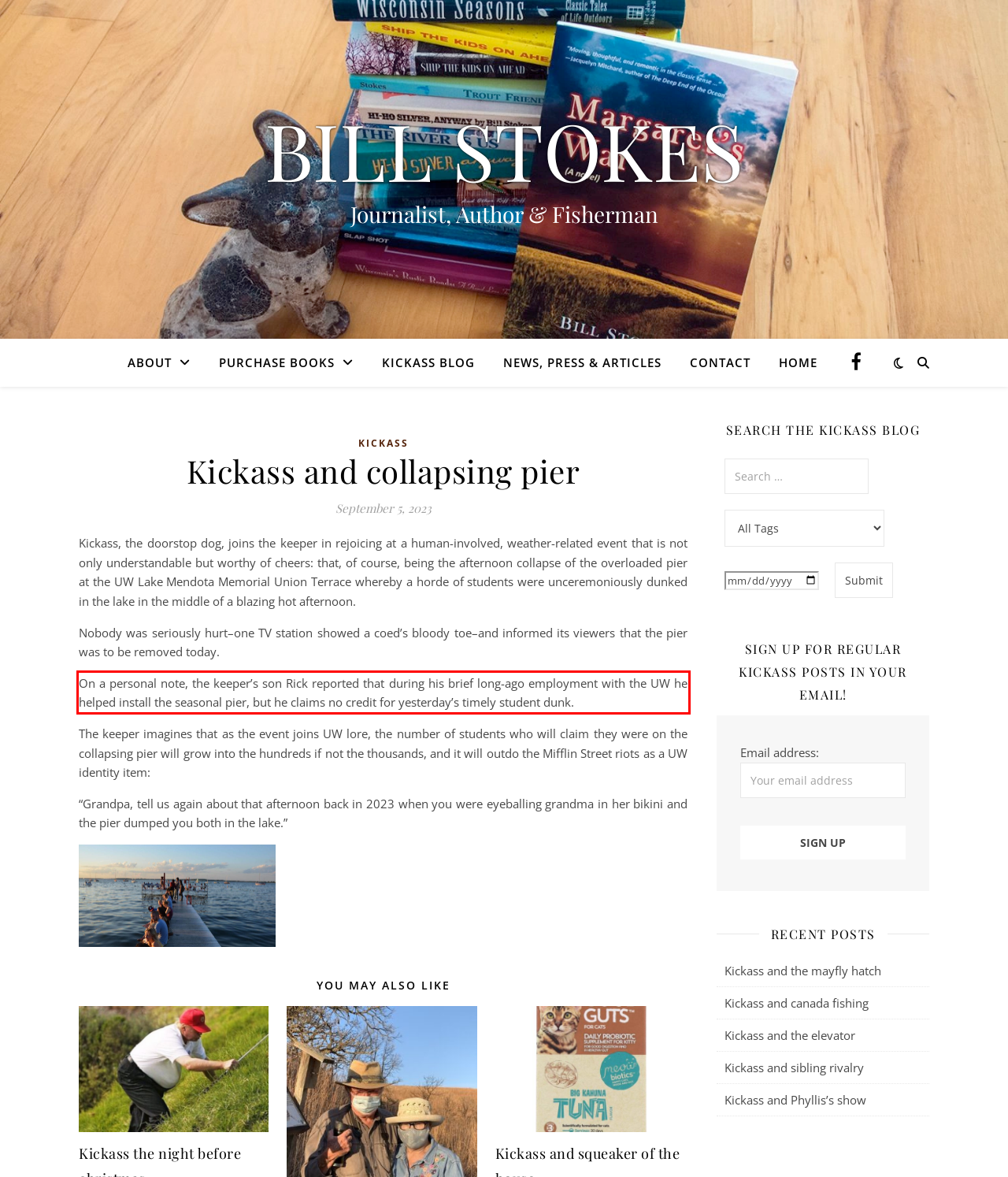Identify the red bounding box in the webpage screenshot and perform OCR to generate the text content enclosed.

On a personal note, the keeper’s son Rick reported that during his brief long-ago employment with the UW he helped install the seasonal pier, but he claims no credit for yesterday’s timely student dunk.